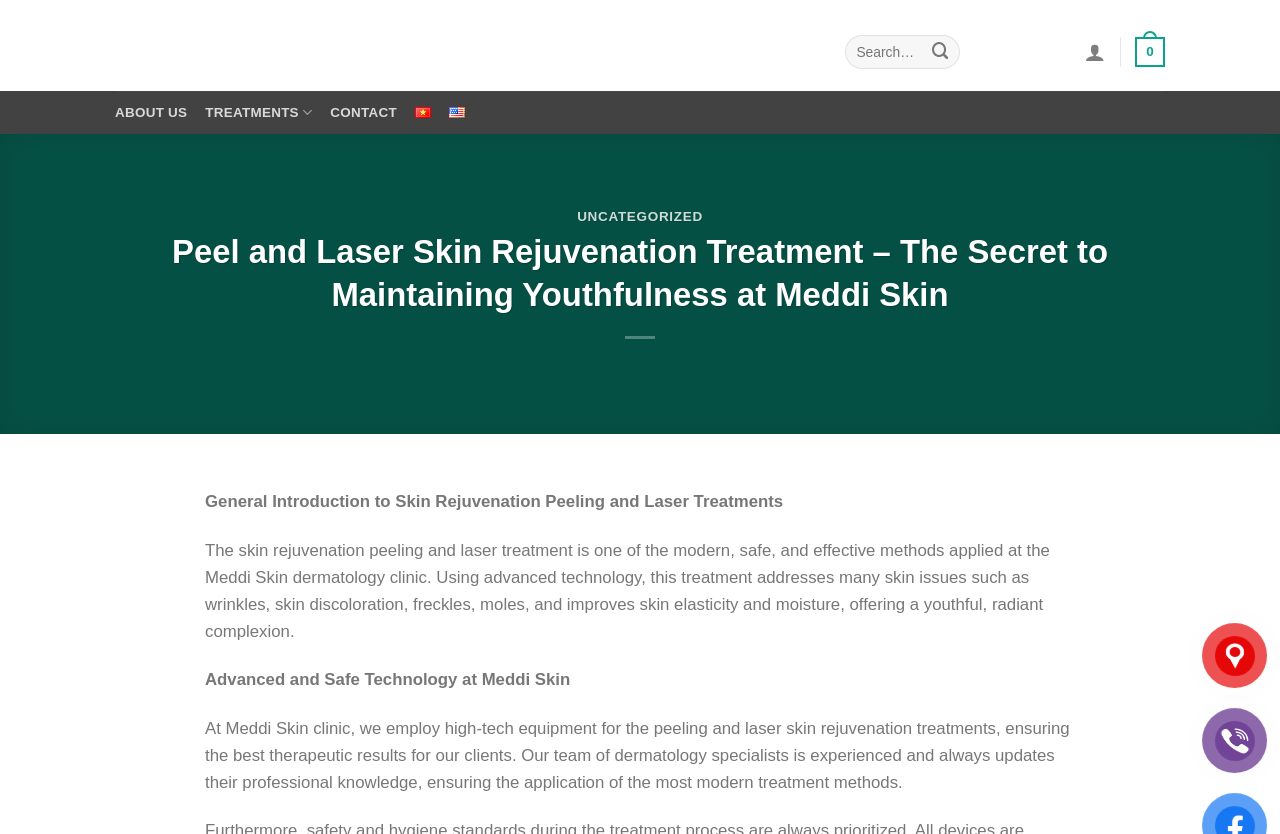For the given element description Search, determine the bounding box coordinates of the UI element. The coordinates should follow the format (top-left x, top-left y, bottom-right x, bottom-right y) and be within the range of 0 to 1.

None